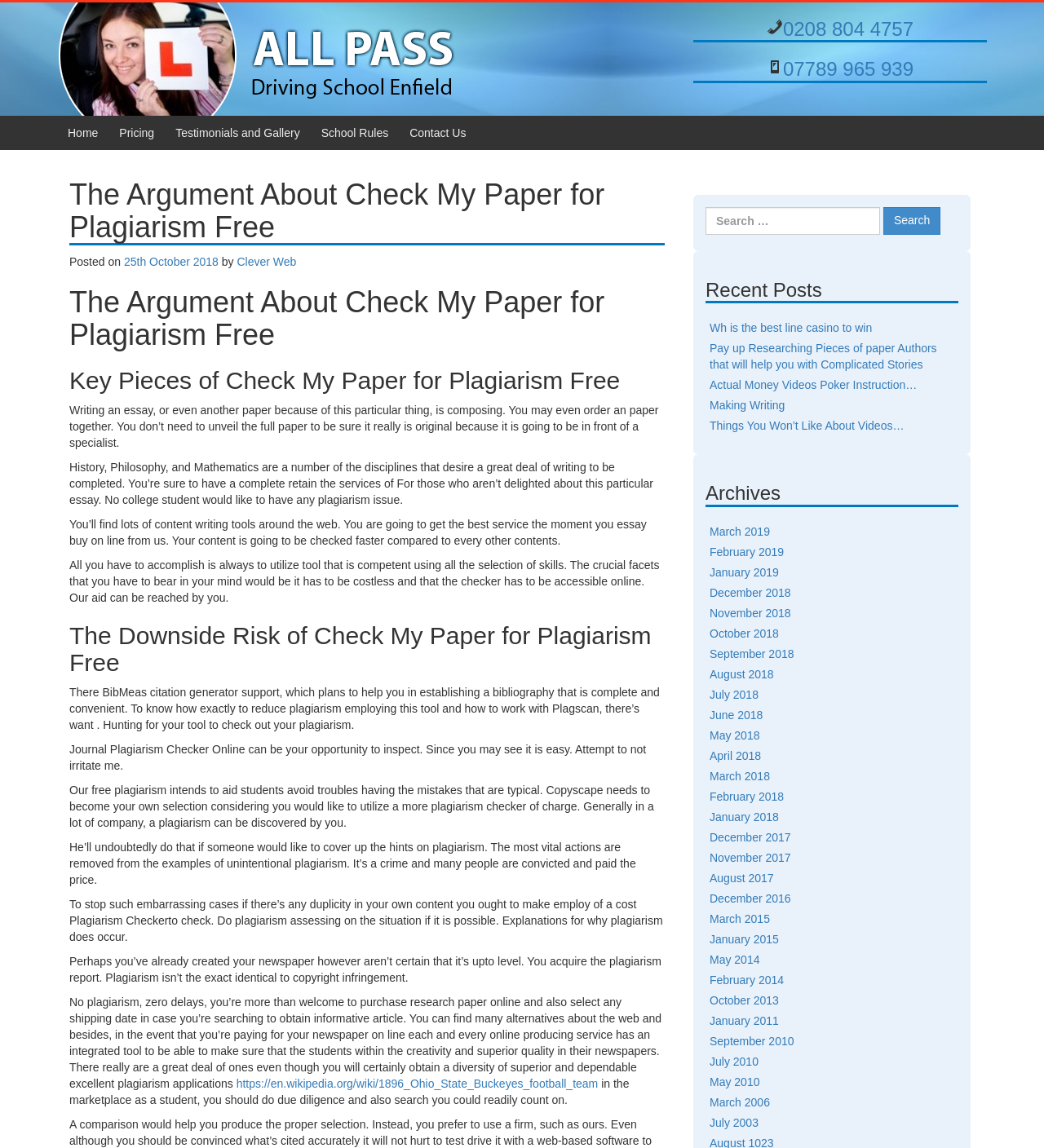Please determine the bounding box coordinates of the clickable area required to carry out the following instruction: "View testimonials and gallery". The coordinates must be four float numbers between 0 and 1, represented as [left, top, right, bottom].

[0.168, 0.11, 0.287, 0.121]